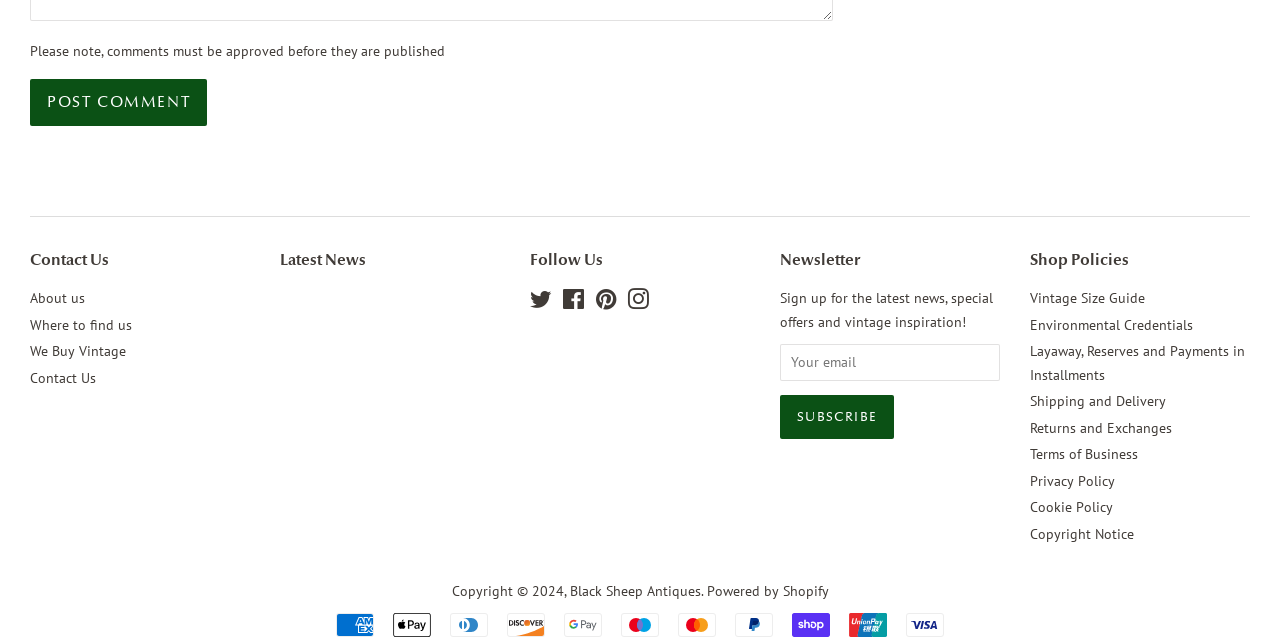What types of payment are accepted by the website?
Provide a short answer using one word or a brief phrase based on the image.

Various credit cards and online payment methods